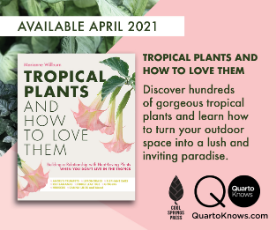When is the book available?
Using the picture, provide a one-word or short phrase answer.

April 2021